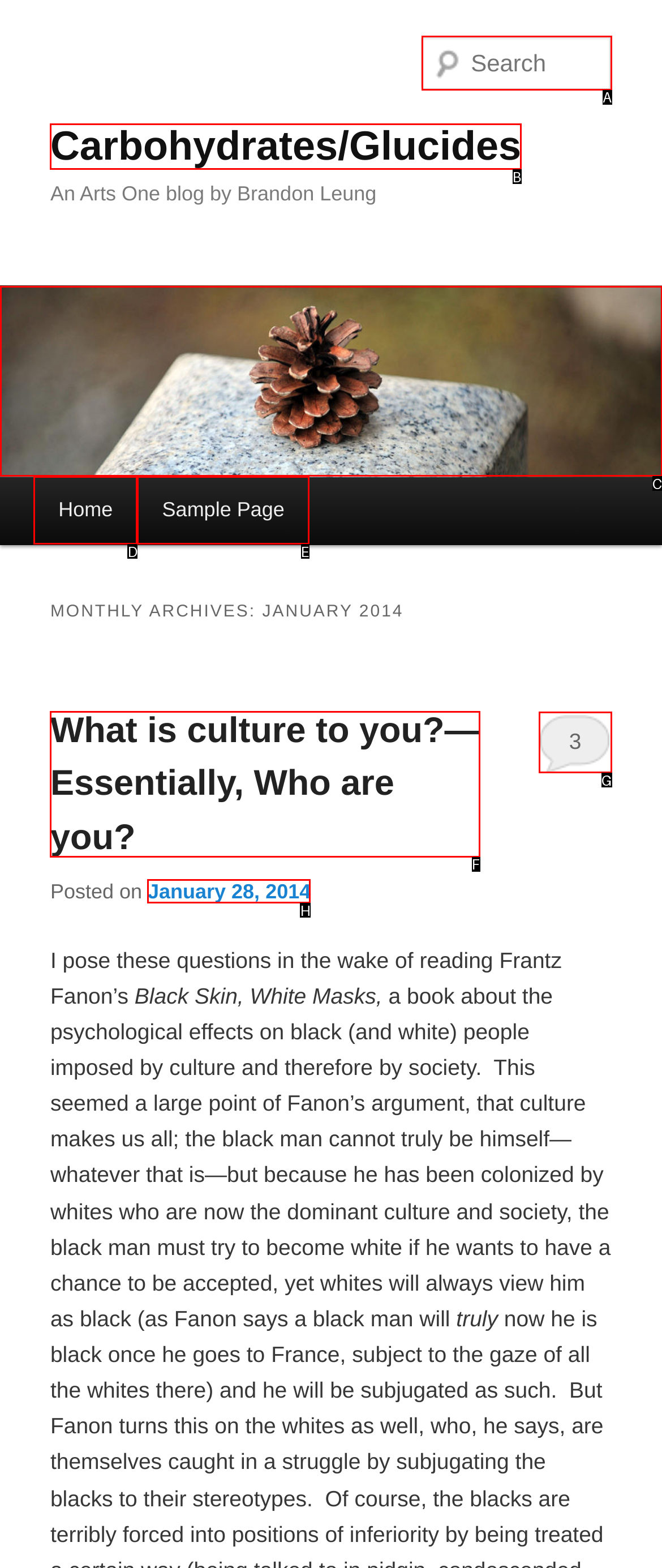For the task: View the post dated January 28, 2014, identify the HTML element to click.
Provide the letter corresponding to the right choice from the given options.

H